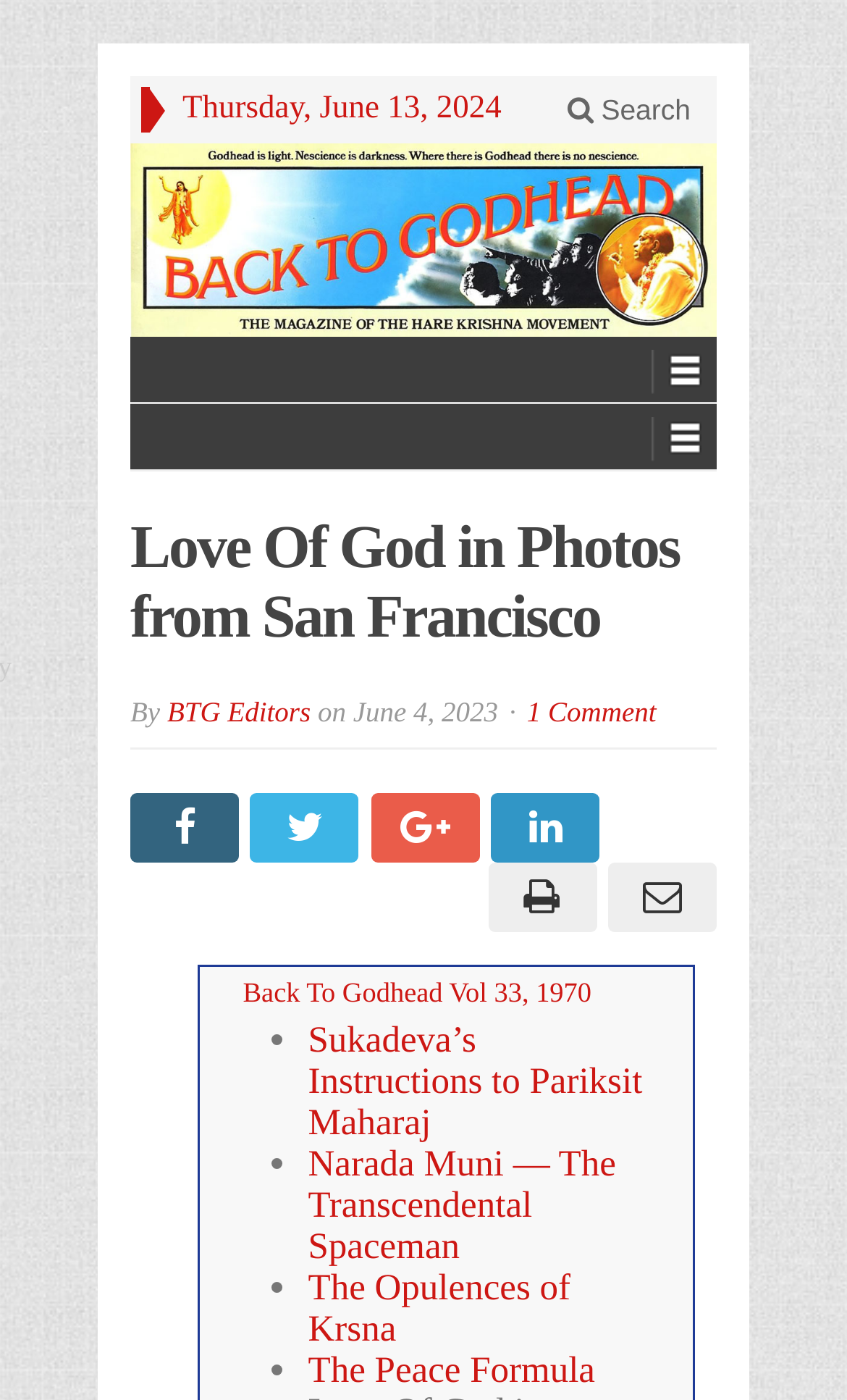Answer the question below using just one word or a short phrase: 
How many comments does the article have?

1